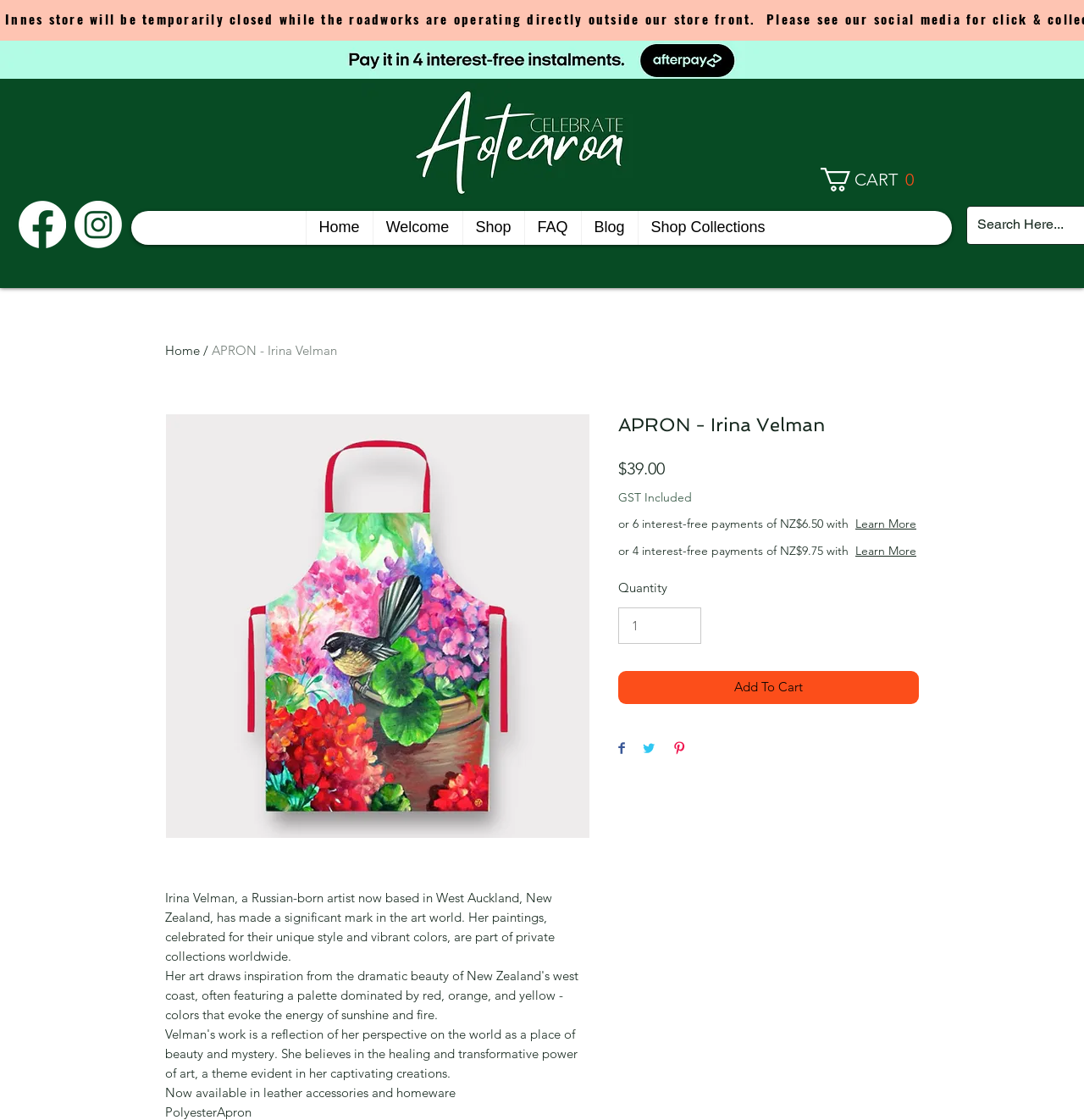Identify the main heading from the webpage and provide its text content.

APRON - Irina Velman